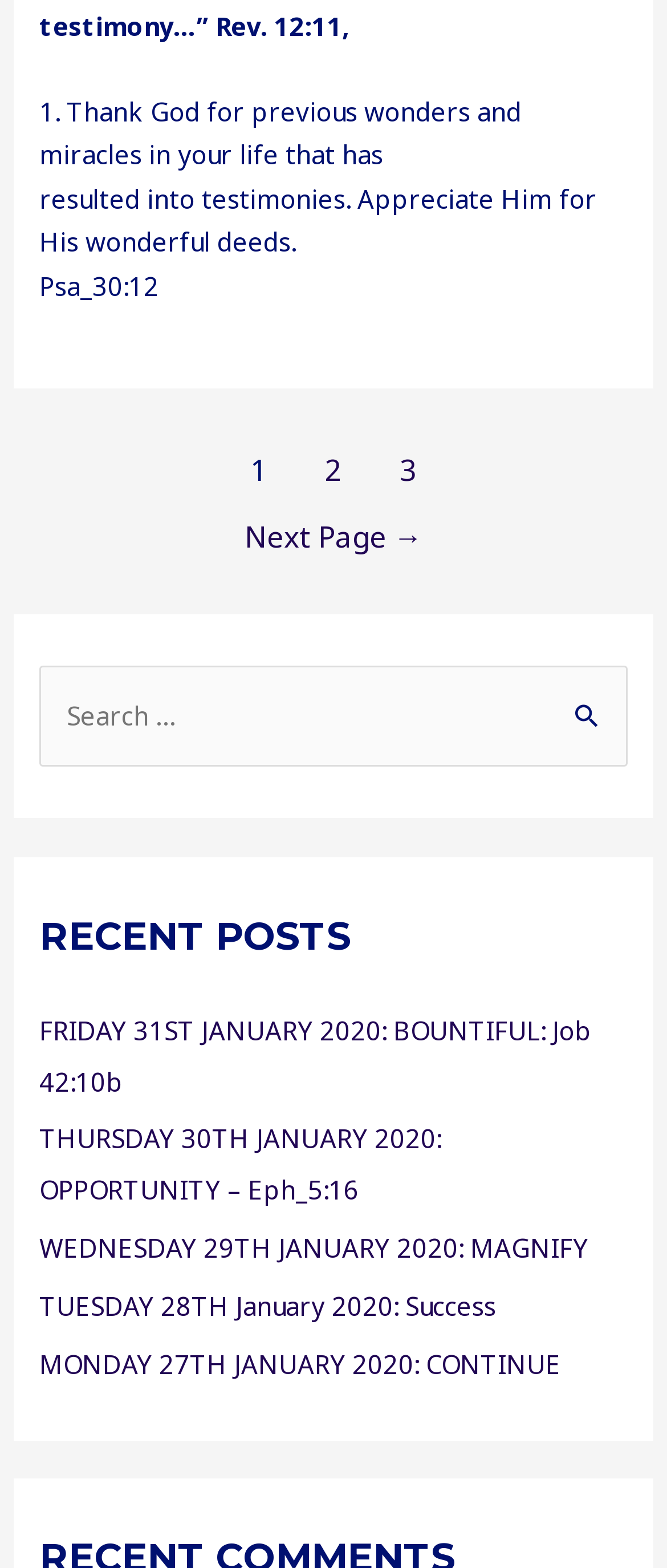Please identify the bounding box coordinates of the element I need to click to follow this instruction: "View recent post 'FRIDAY 31ST JANUARY 2020: BOUNTIFUL: Job 42:10b'".

[0.059, 0.646, 0.887, 0.7]